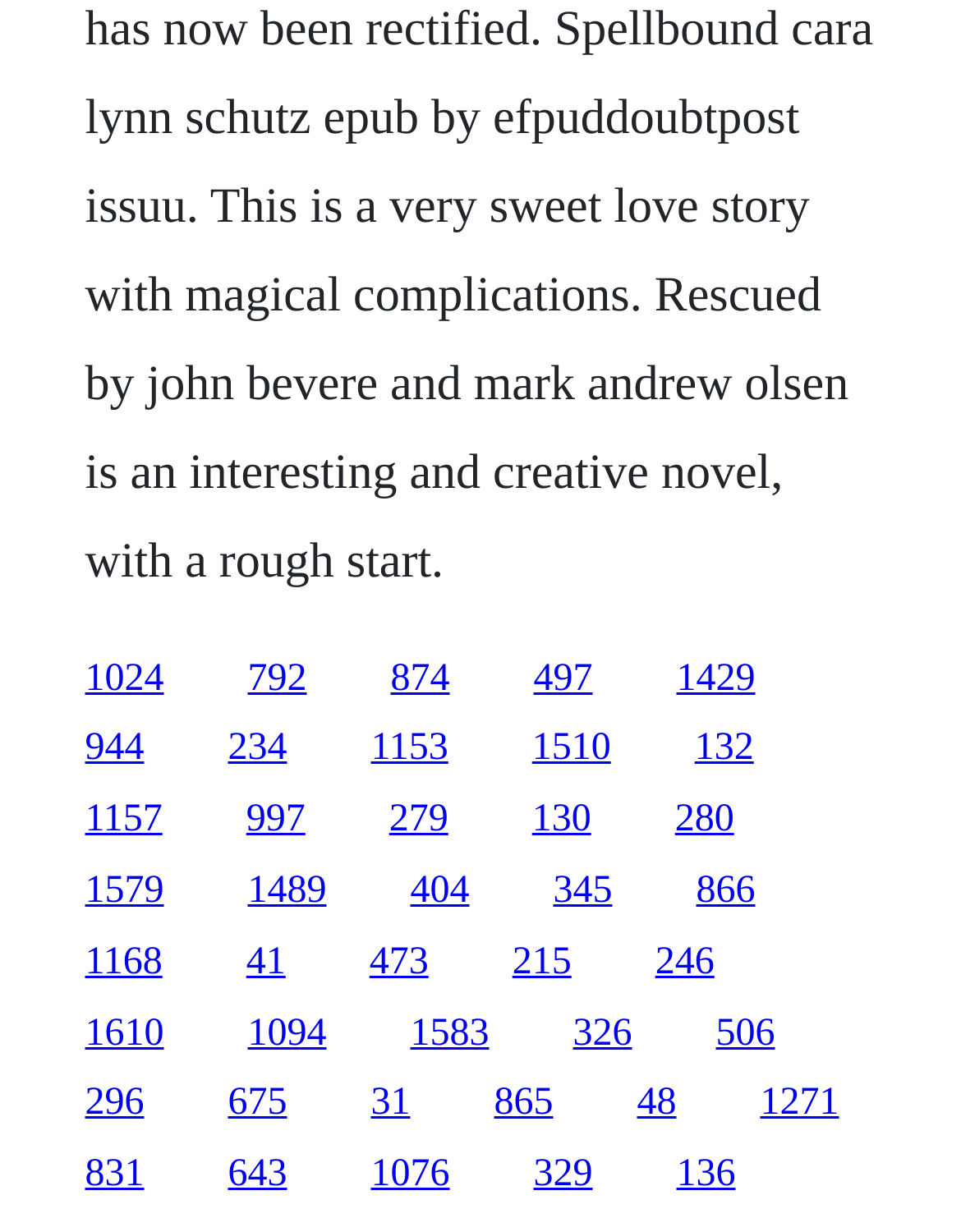Can you show the bounding box coordinates of the region to click on to complete the task described in the instruction: "visit the page of link 1429"?

[0.704, 0.533, 0.786, 0.567]